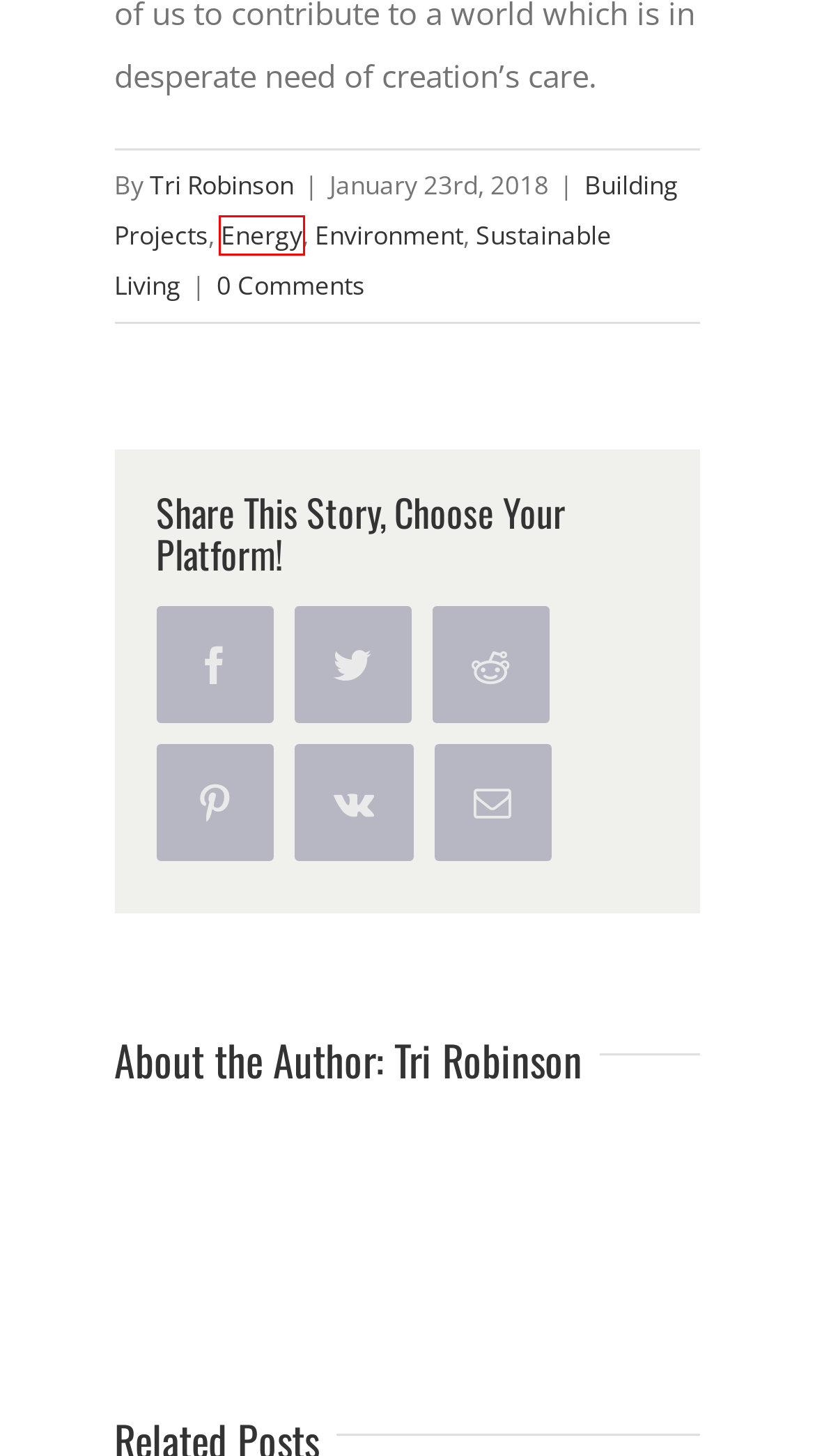Examine the screenshot of a webpage with a red bounding box around a UI element. Your task is to identify the webpage description that best corresponds to the new webpage after clicking the specified element. The given options are:
A. Sustainable Living – Timber Butte Homestead
B. Timber Butte Homestead – Timber Butte Homestead
C. Building Projects – Timber Butte Homestead
D. Energy – Timber Butte Homestead
E. Environment – Timber Butte Homestead
F. Tri Robinson – Timber Butte Homestead
G. VK | 登录
H. Sustainability and simplicity – Still worthy goals – Timber Butte Homestead

D